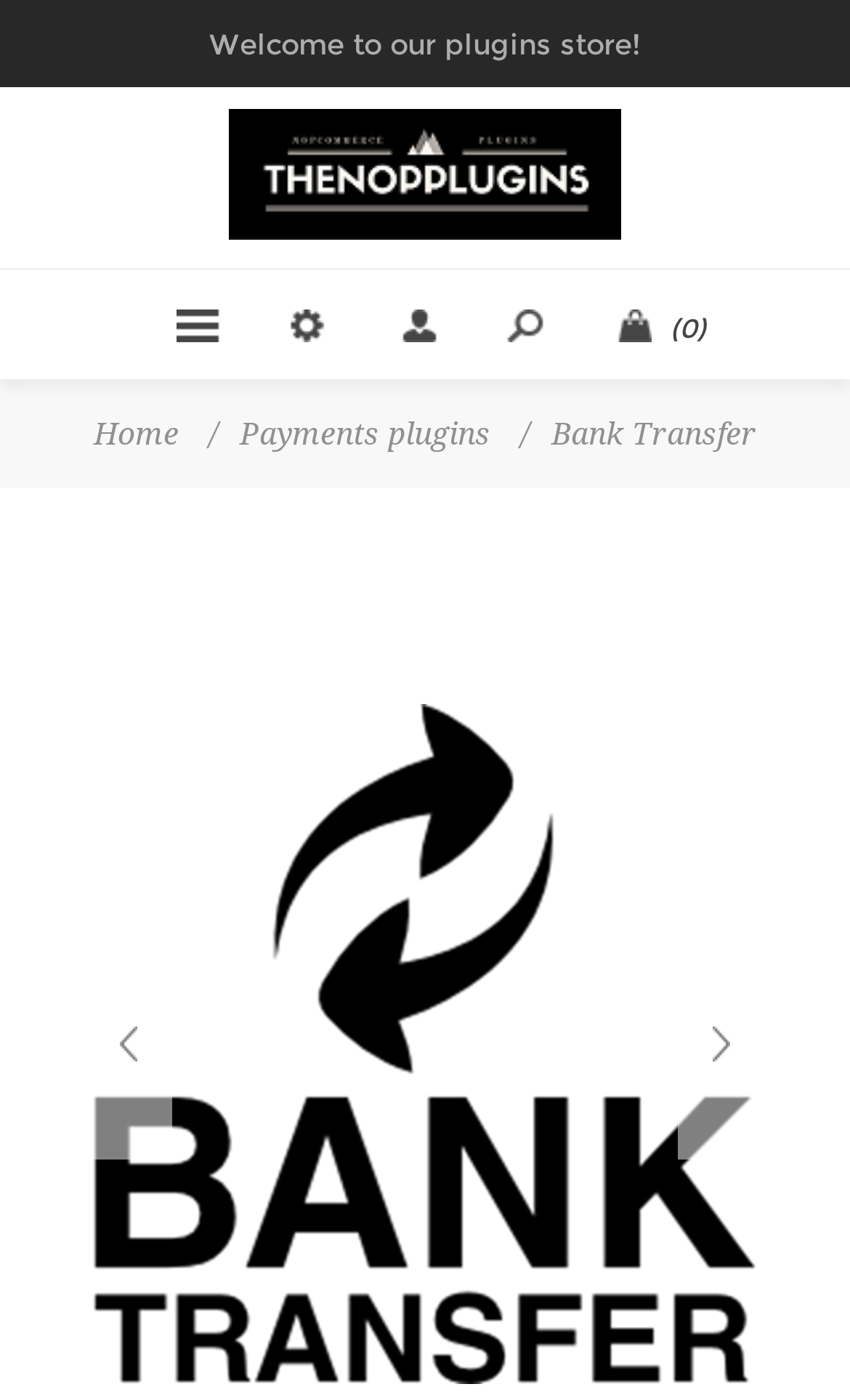Provide the bounding box coordinates of the HTML element described by the text: "Home". The coordinates should be in the format [left, top, right, bottom] with values between 0 and 1.

[0.11, 0.286, 0.21, 0.333]